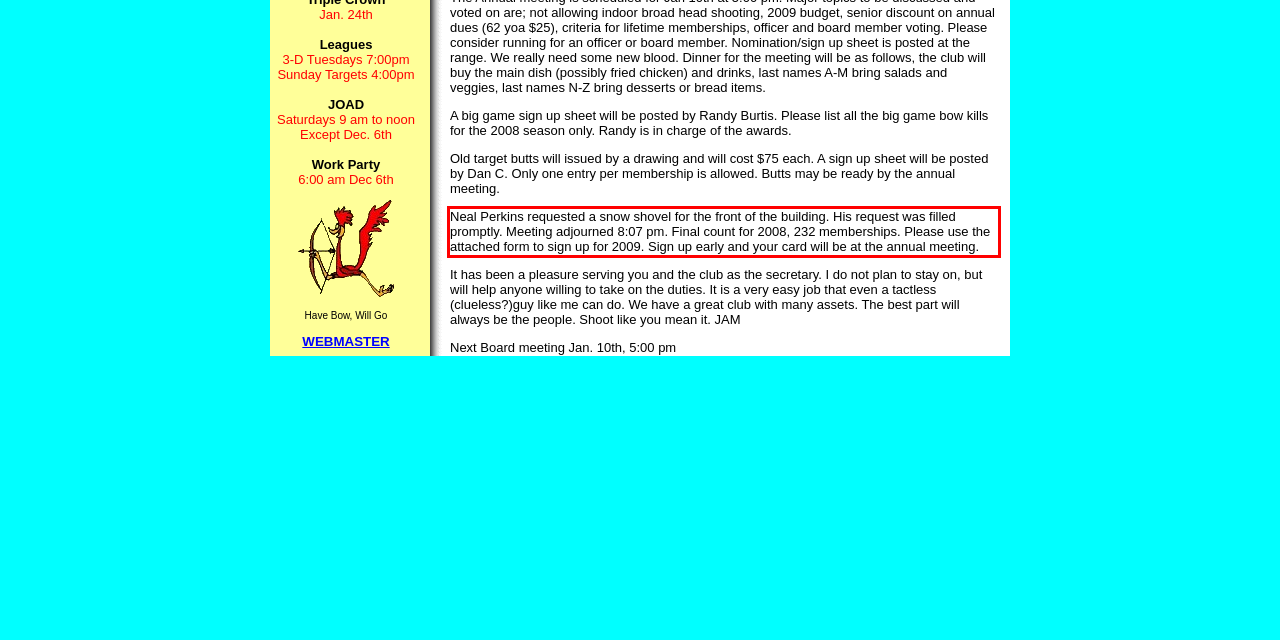Given a webpage screenshot with a red bounding box, perform OCR to read and deliver the text enclosed by the red bounding box.

Neal Perkins requested a snow shovel for the front of the building. His request was filled promptly. Meeting adjourned 8:07 pm. Final count for 2008, 232 memberships. Please use the attached form to sign up for 2009. Sign up early and your card will be at the annual meeting.